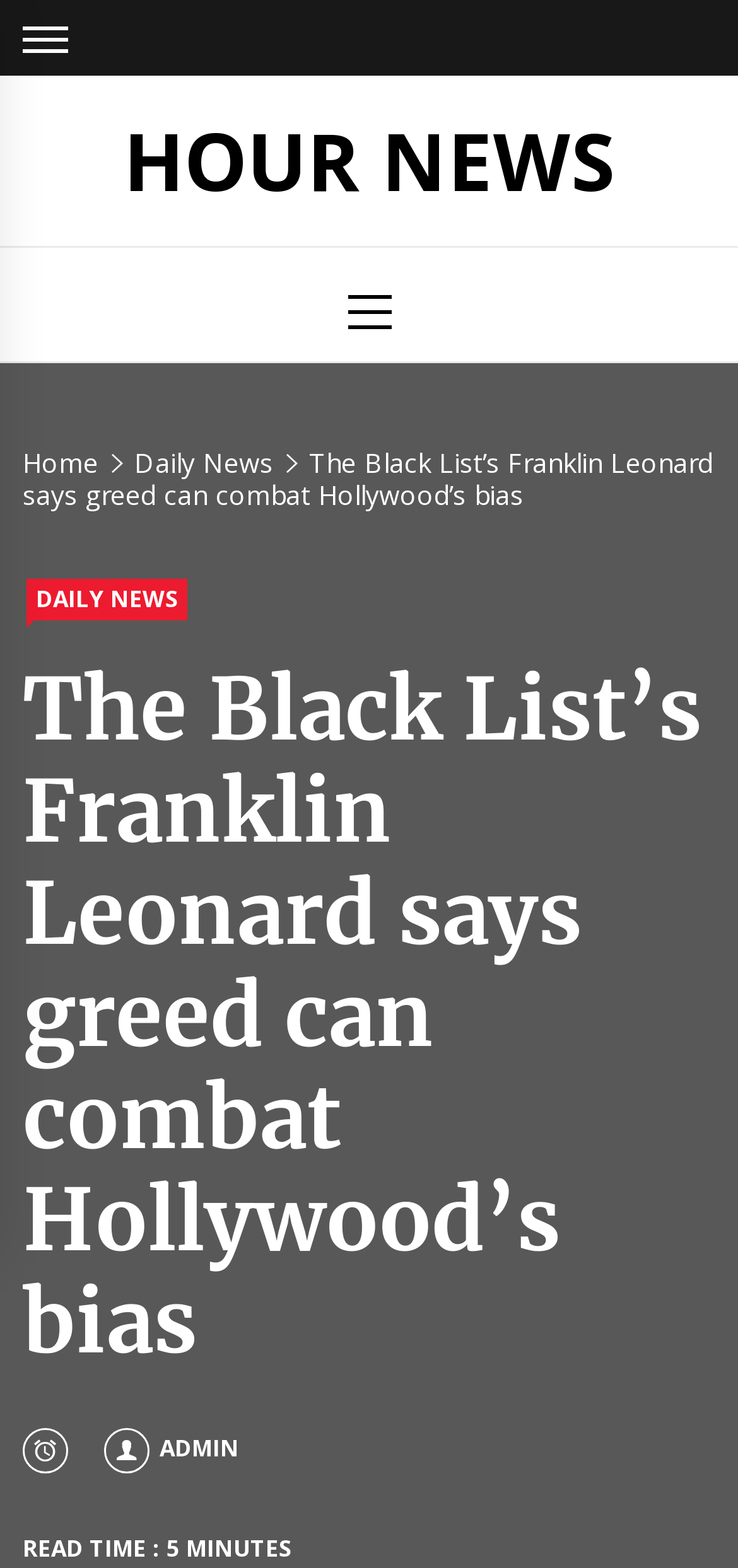What type of news does the website primarily focus on?
Provide a one-word or short-phrase answer based on the image.

Daily News